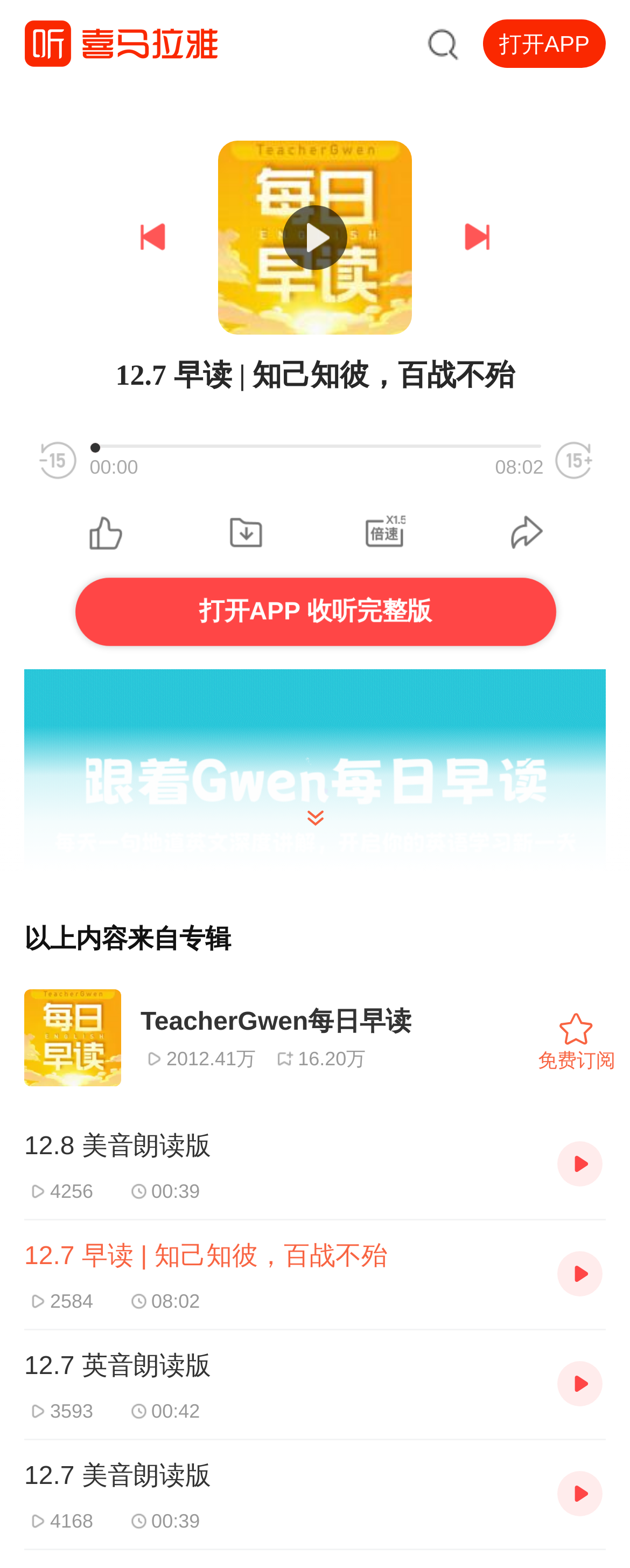How many related audio contents are recommended?
Use the information from the screenshot to give a comprehensive response to the question.

I found the number of related audio contents recommended by looking at the links near the bottom of the webpage, which recommend '12.8 美音朗读版', '12.7 英音朗读版', and '12.7 美音朗读版' as related audio contents.